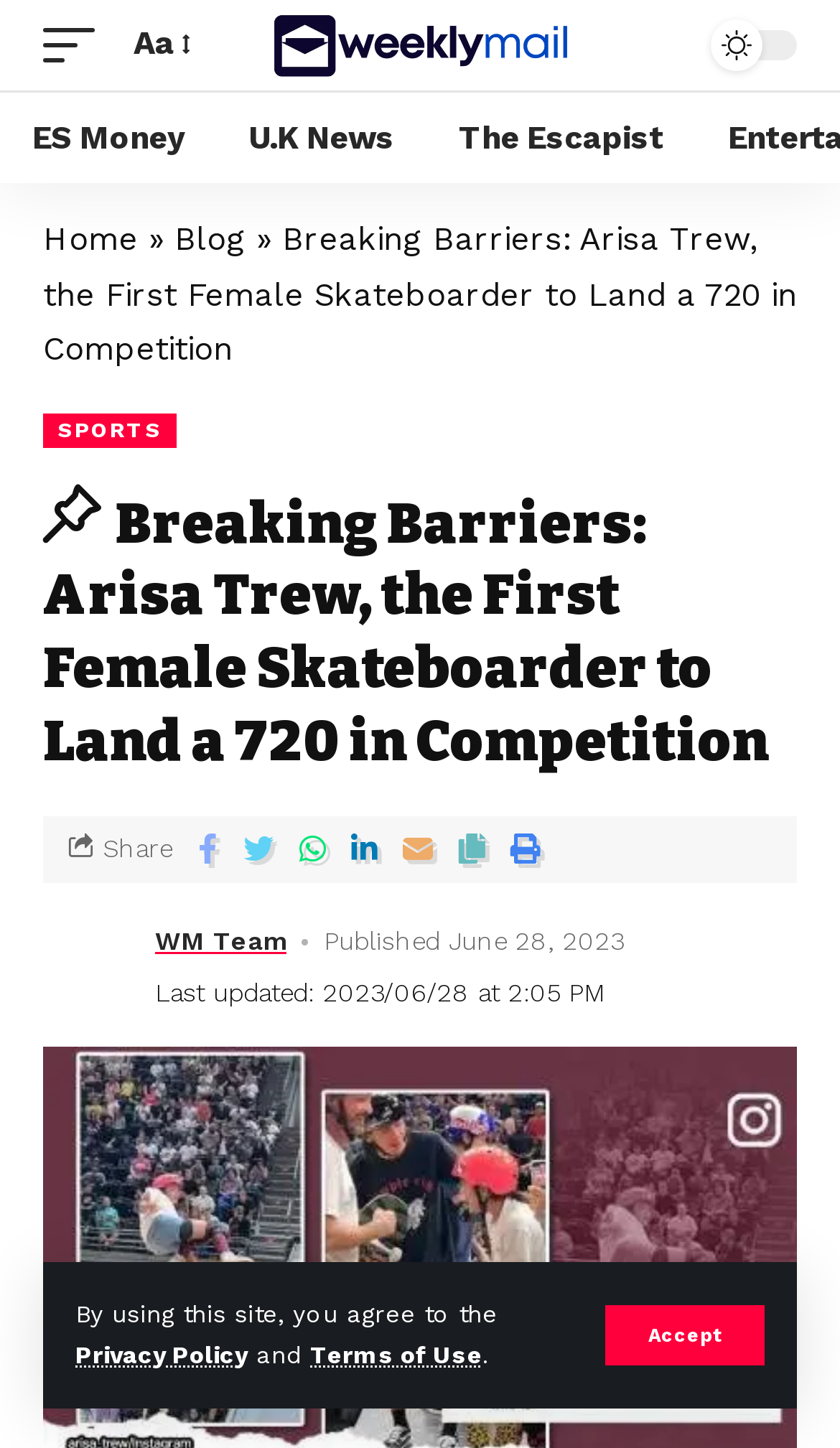What is the name of the skateboarder mentioned in the article?
Answer briefly with a single word or phrase based on the image.

Arisa Trew